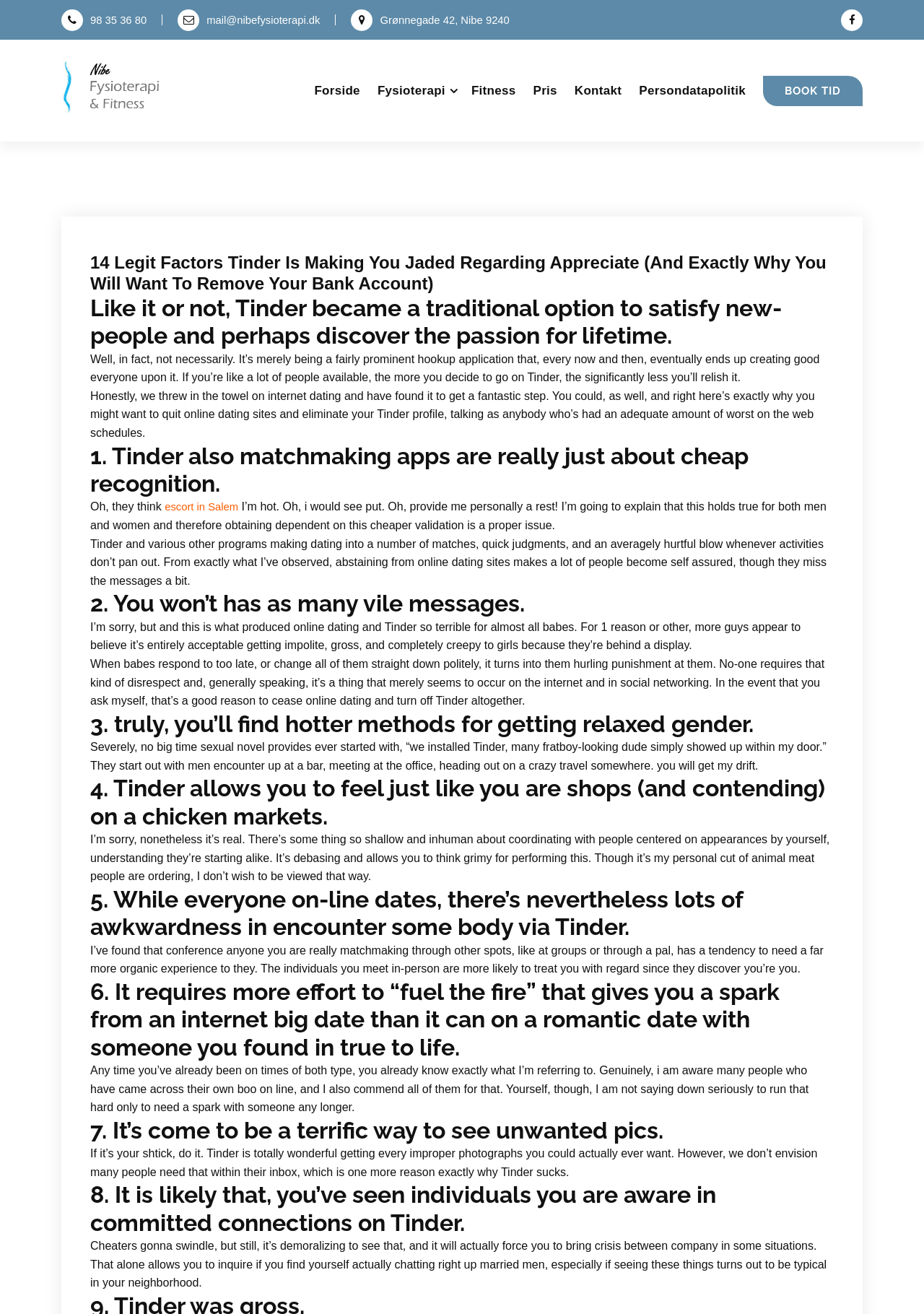Generate a thorough explanation of the webpage's elements.

This webpage appears to be a blog post or article discussing the negative aspects of using Tinder, a popular online dating app. The title of the article is "14 Legit Factors Tinder Is Making You Jaded Regarding Love (And Exactly Why You Will Want To Remove Your Account)".

At the top of the page, there are several links to other pages or sections, including "Forside", "Fysioterapi", "Fitness", "Pris", "Kontakt", "Persondatapolitik", and "BOOK TID". Below these links, there is a section with a date and time, "on 4 Jan 2022", and a location, "Nibe".

The main content of the article is divided into 14 sections, each with a heading and a block of text. The headings are numbered from 1 to 14, and they discuss various reasons why Tinder can be problematic, such as the superficiality of online dating, the prevalence of unwanted messages, and the potential for cheating.

Throughout the article, there are several links to other websites or pages, including "escort in Salem" and "salem escort near me". These links are scattered throughout the text and appear to be related to the topic of online dating.

The text itself is written in a conversational tone and includes personal anecdotes and opinions about the author's experiences with Tinder. The author argues that Tinder can be detrimental to one's self-esteem and relationships, and that it is better to delete one's account and focus on meeting people in person.